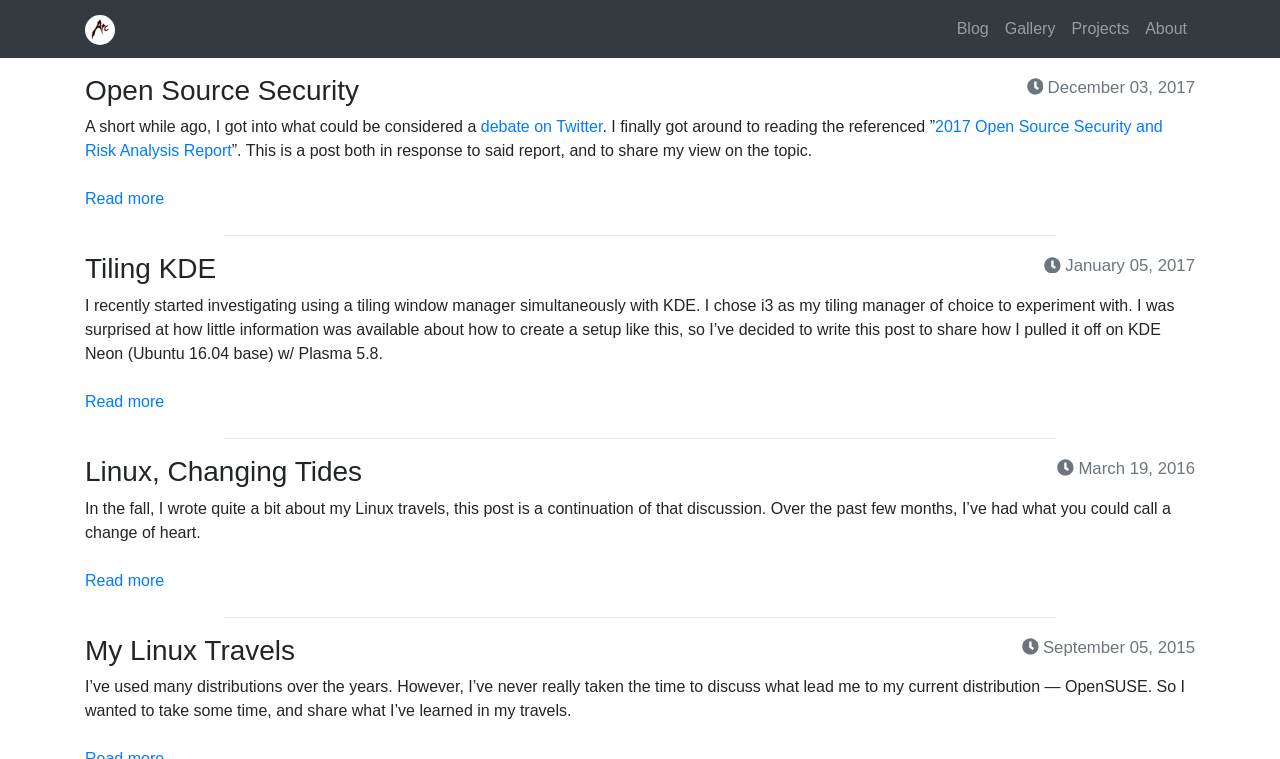Find the UI element described as: "Gallery" and predict its bounding box coordinates. Ensure the coordinates are four float numbers between 0 and 1, [left, top, right, bottom].

[0.779, 0.012, 0.831, 0.064]